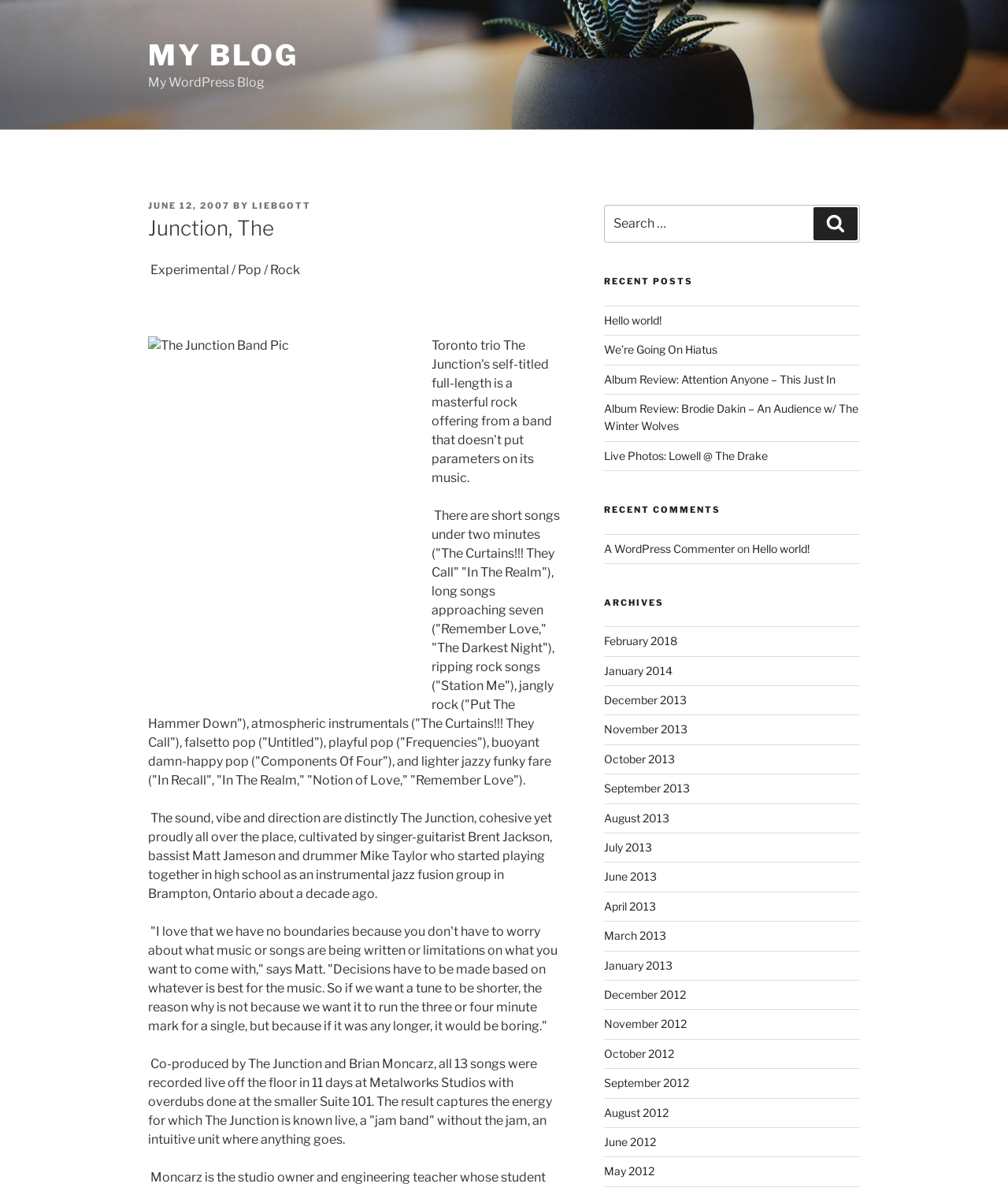Find the bounding box coordinates for the area you need to click to carry out the instruction: "View the archives for June 2013". The coordinates should be four float numbers between 0 and 1, indicated as [left, top, right, bottom].

[0.599, 0.73, 0.651, 0.742]